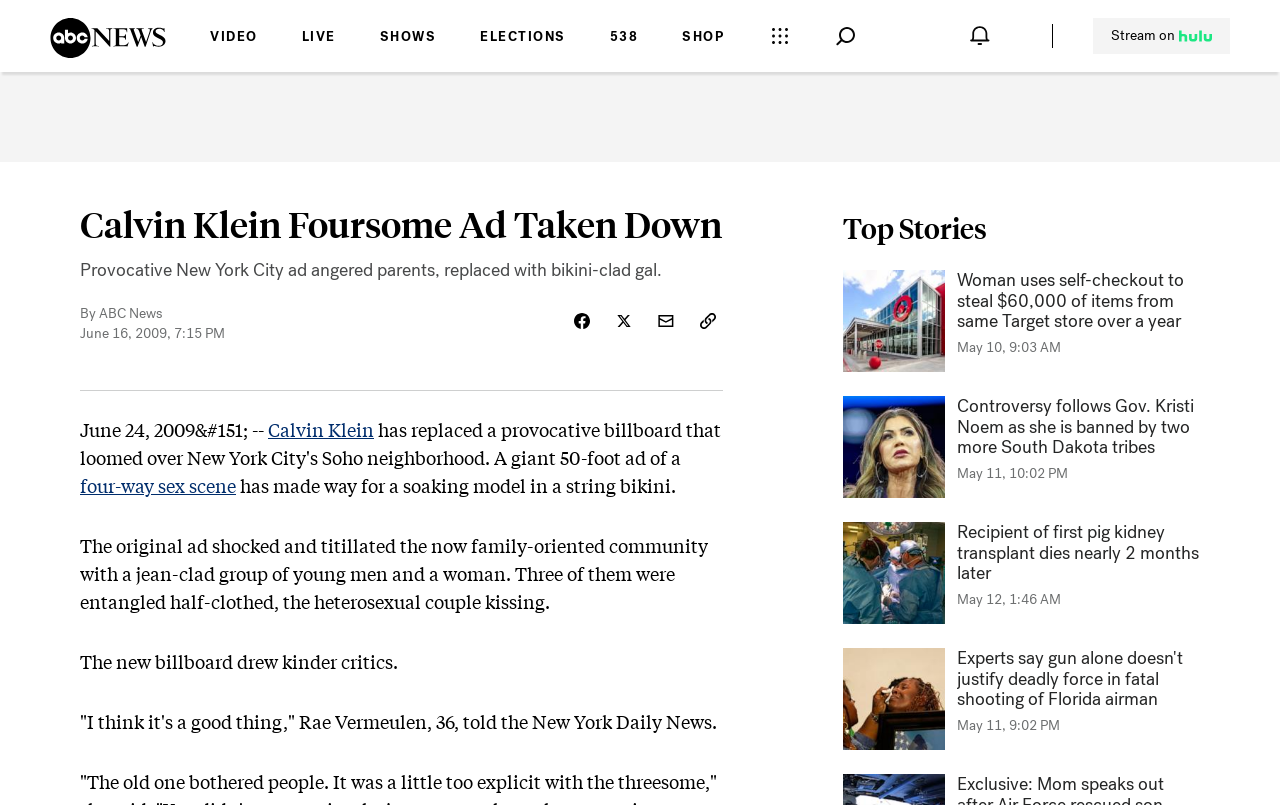Identify the bounding box coordinates of the clickable region to carry out the given instruction: "View Top Stories".

[0.658, 0.261, 0.938, 0.306]